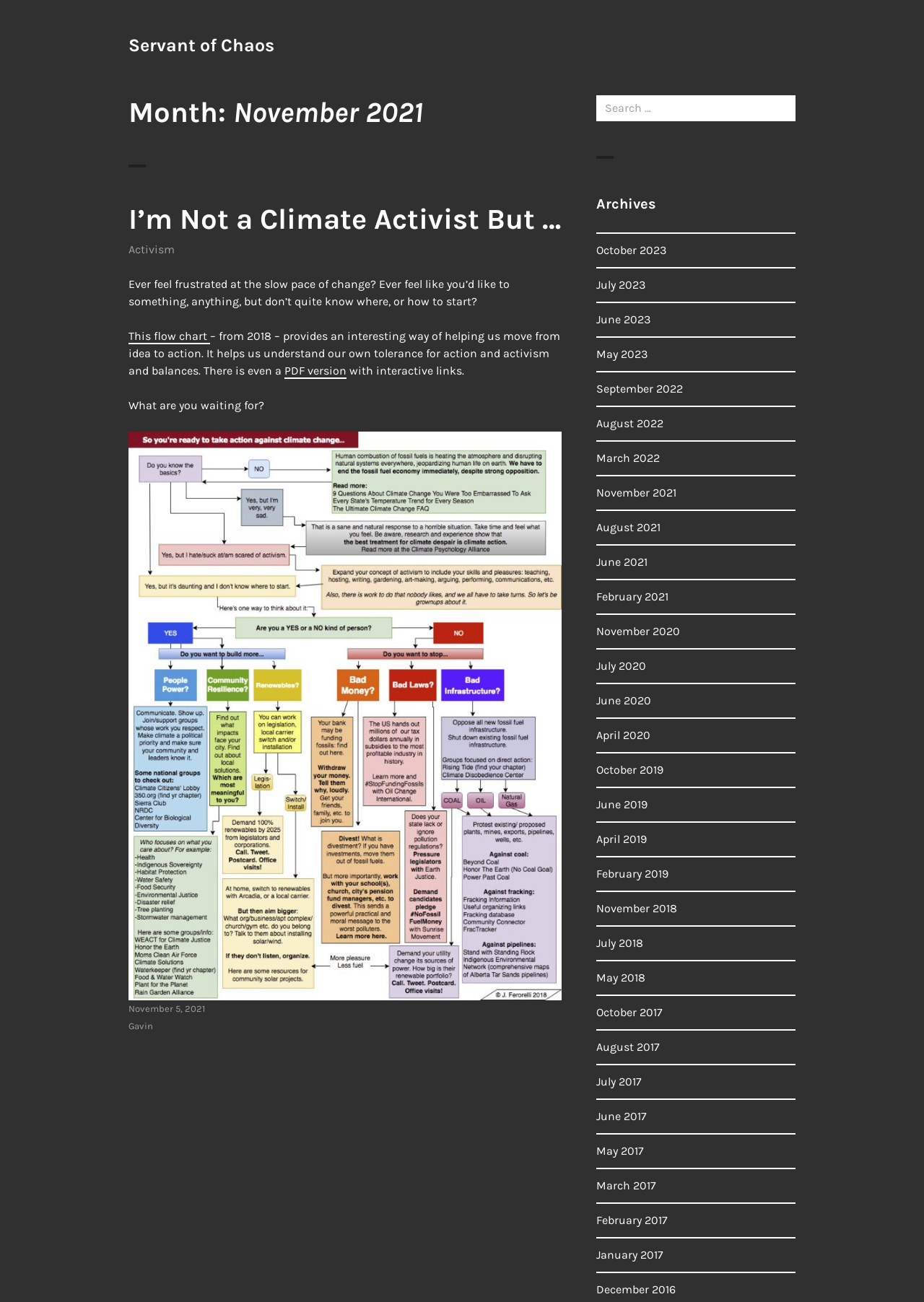Please provide a one-word or phrase answer to the question: 
What is the purpose of the 'Search for:' box?

Searching the website